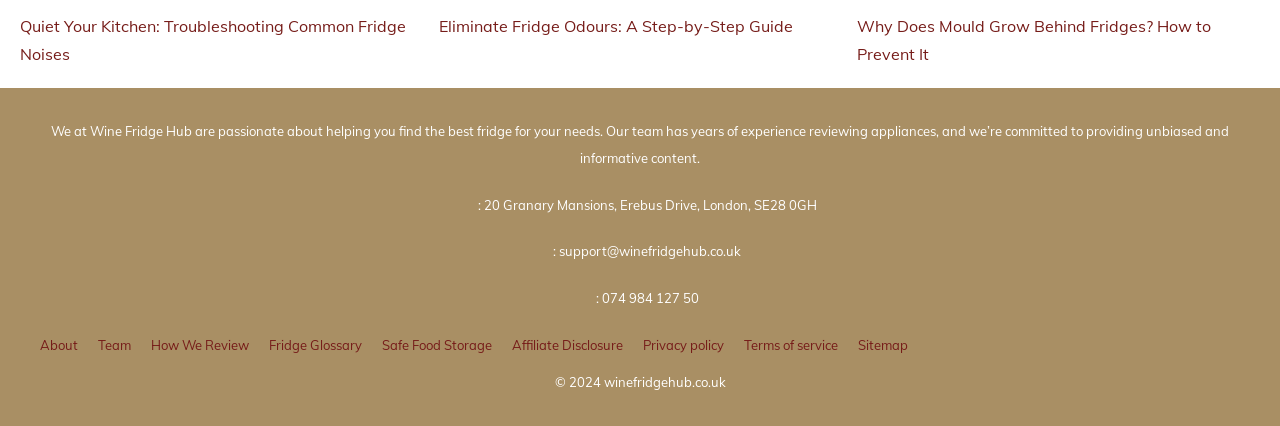Using the provided element description "How We Review", determine the bounding box coordinates of the UI element.

[0.118, 0.79, 0.195, 0.828]